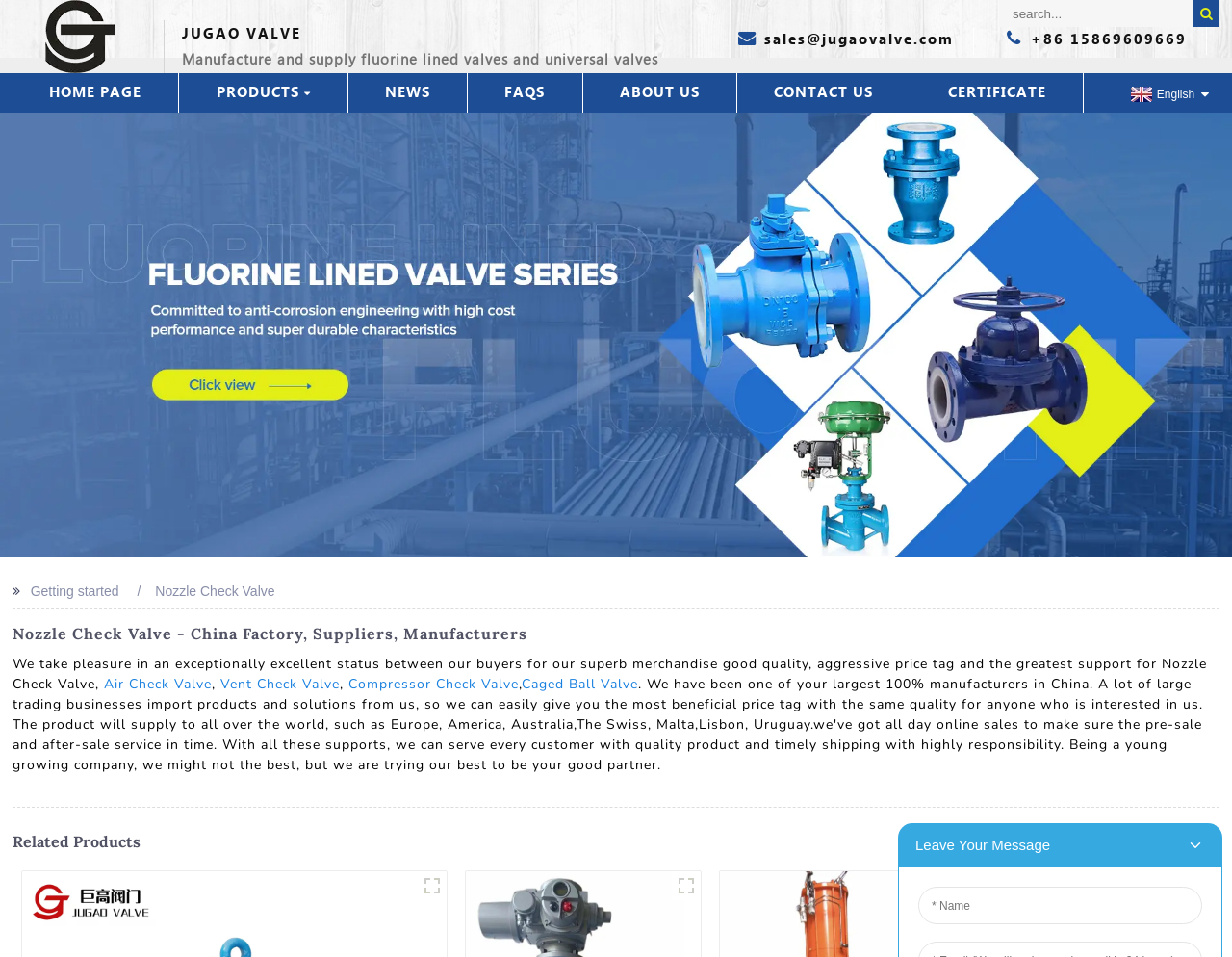Please determine the bounding box coordinates for the UI element described as: "Certificate".

[0.755, 0.076, 0.863, 0.118]